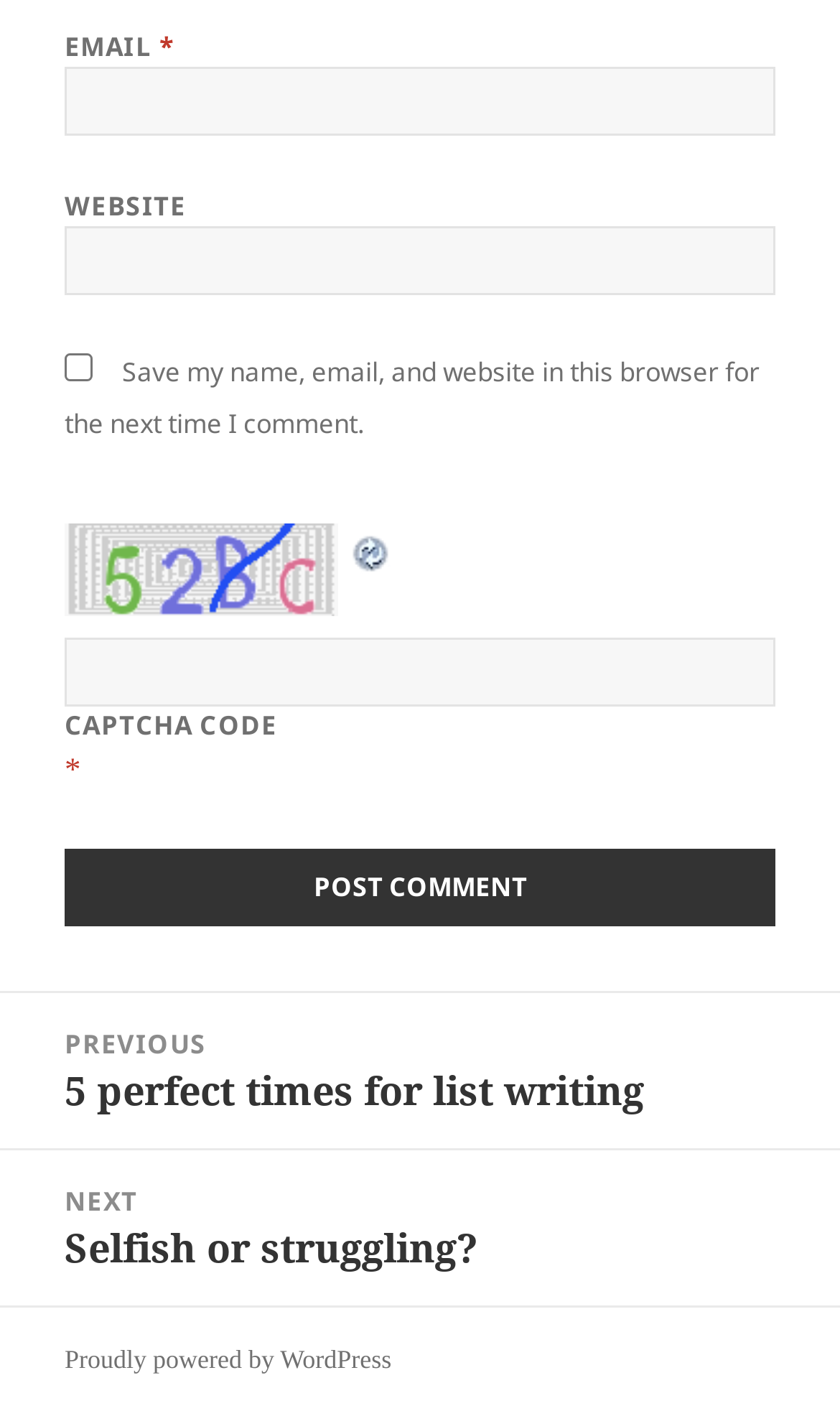Find the bounding box coordinates of the clickable region needed to perform the following instruction: "Post a comment". The coordinates should be provided as four float numbers between 0 and 1, i.e., [left, top, right, bottom].

[0.077, 0.601, 0.923, 0.656]